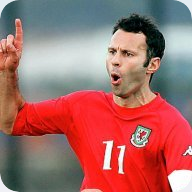What is the player's emotional state?
Using the image, respond with a single word or phrase.

Enthusiastic and determined